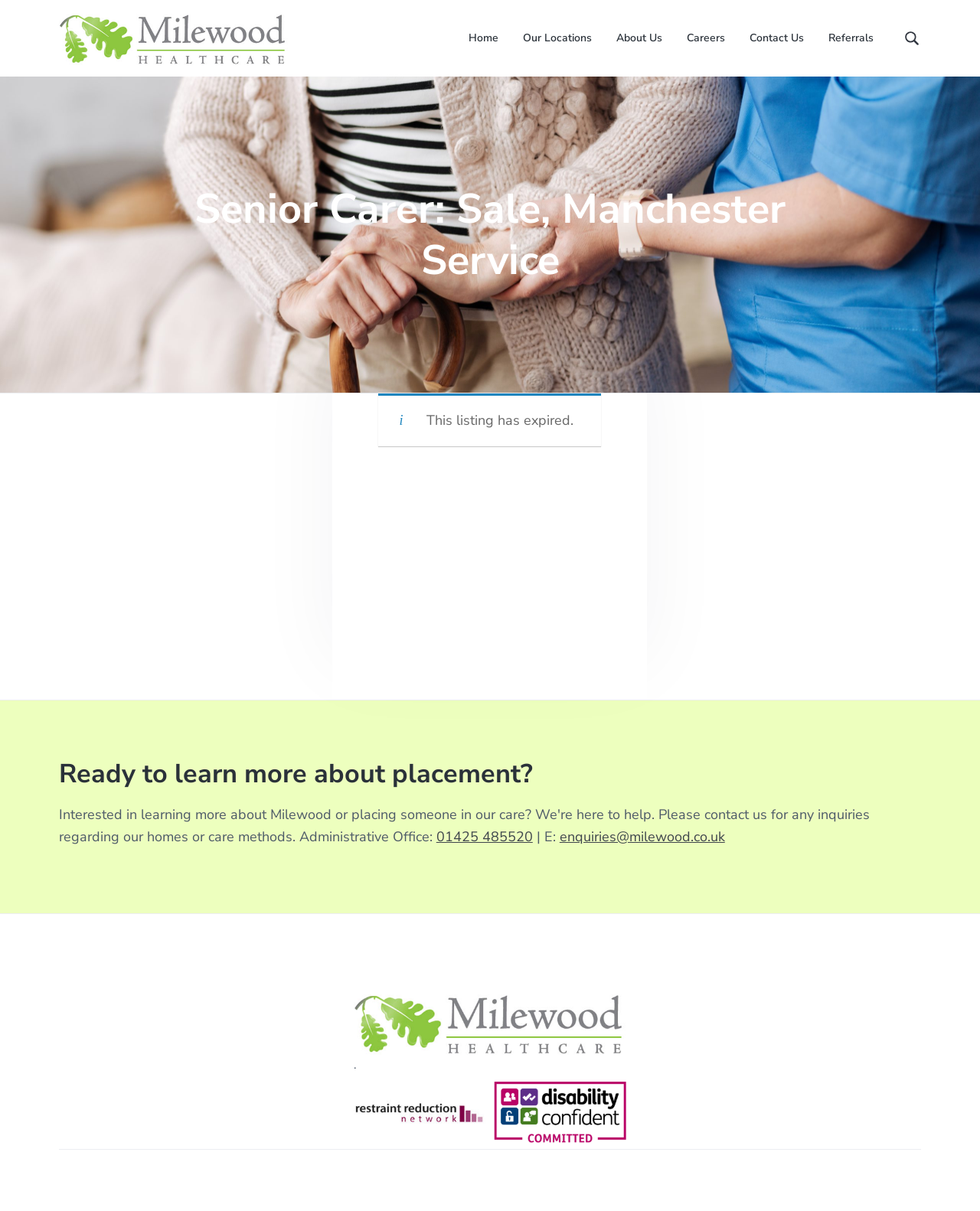What is the location of the senior carer service?
Using the image, provide a detailed and thorough answer to the question.

The location of the senior carer service can be found in the main heading of the webpage, where the text 'Senior Carer: Sale, Manchester Service' is displayed.